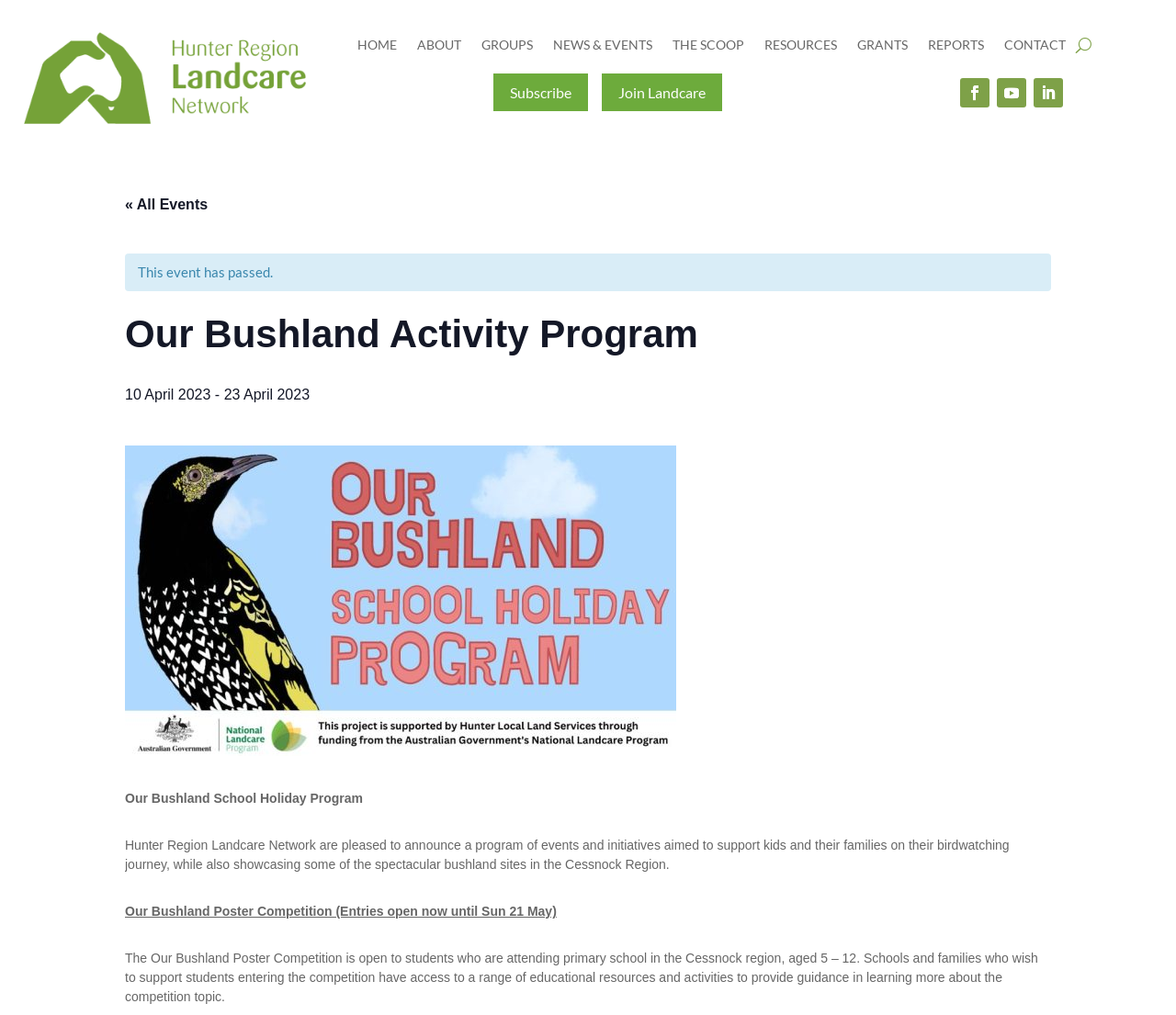Find the bounding box coordinates for the area you need to click to carry out the instruction: "Check the NEWS & EVENTS". The coordinates should be four float numbers between 0 and 1, indicated as [left, top, right, bottom].

[0.47, 0.038, 0.554, 0.058]